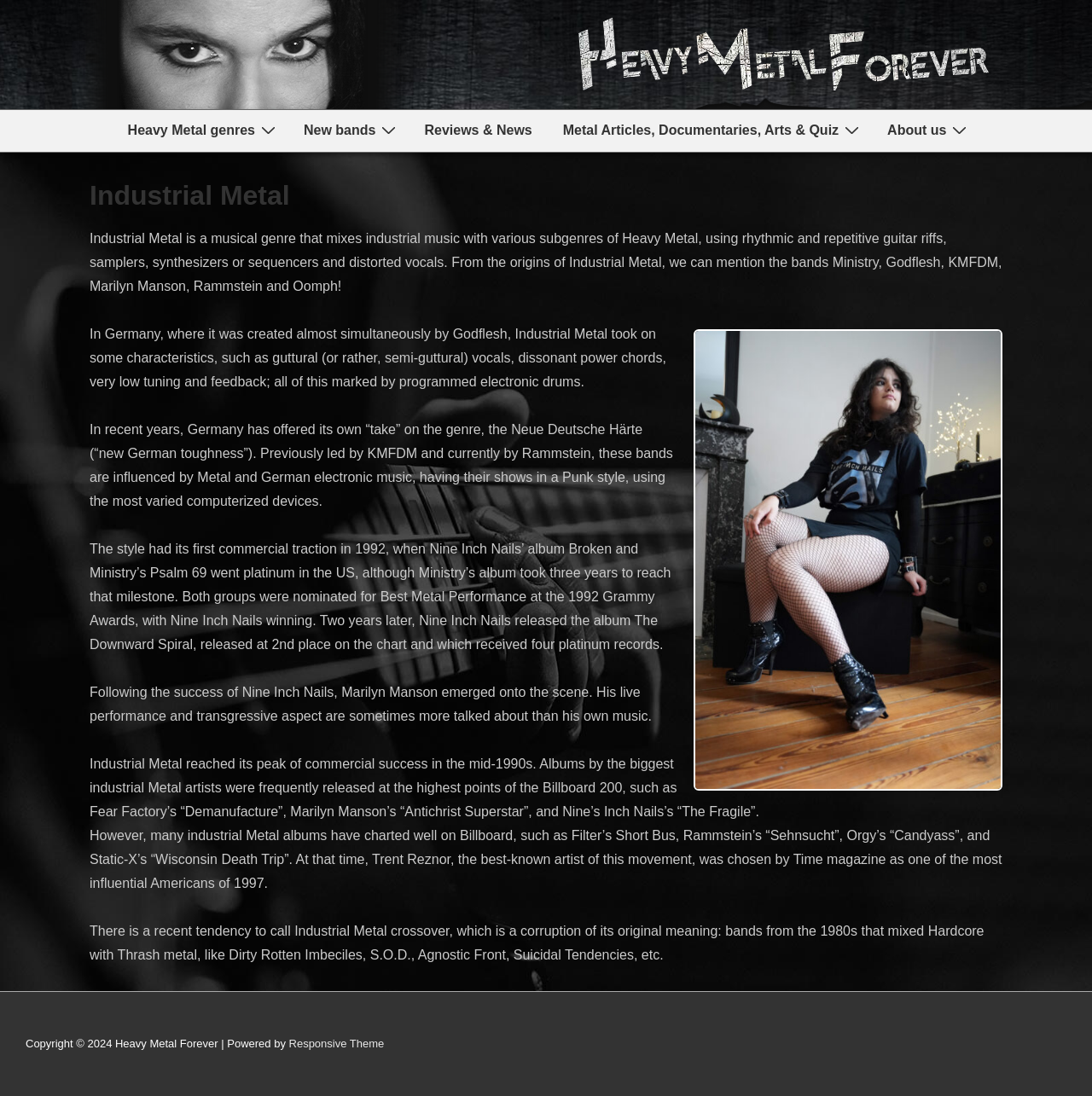Utilize the details in the image to give a detailed response to the question: How many menu items are in the main menu?

The main menu has 5 menu items, which are 'Heavy Metal genres', 'New bands', 'Reviews & News', 'Metal Articles, Documentaries, Arts & Quiz', and 'About us', as indicated by the links in the navigation section of the webpage.